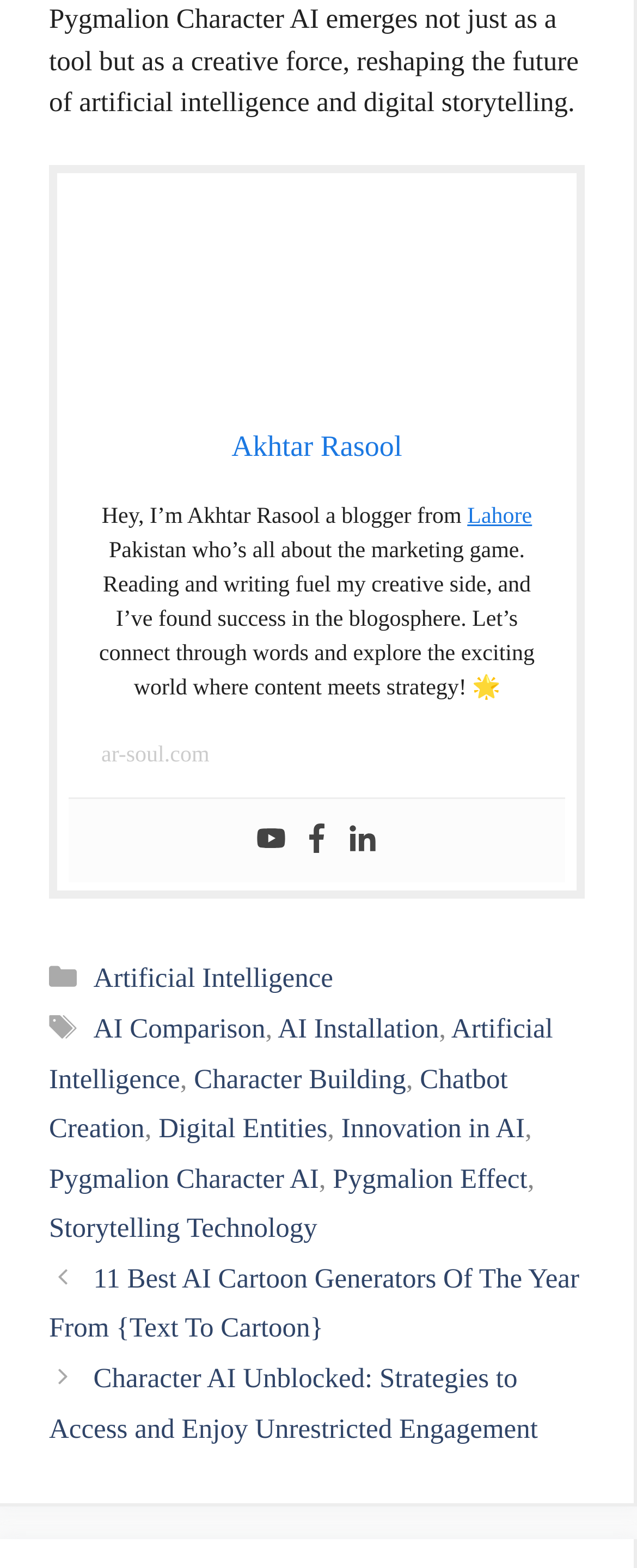Find and specify the bounding box coordinates that correspond to the clickable region for the instruction: "connect with Akhtar on Youtube".

[0.403, 0.526, 0.449, 0.547]